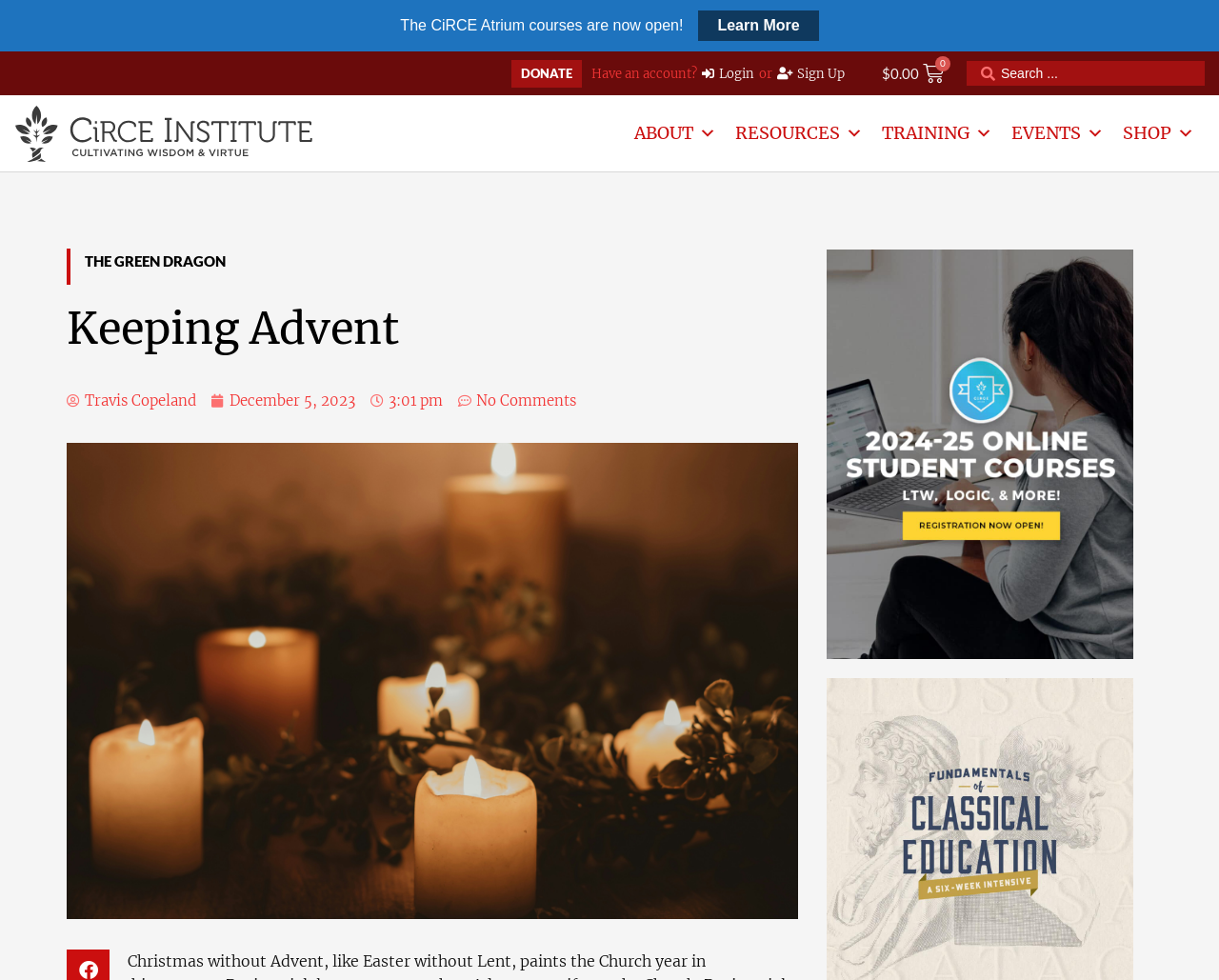Respond with a single word or phrase to the following question: What is the title of the article?

Keeping Advent